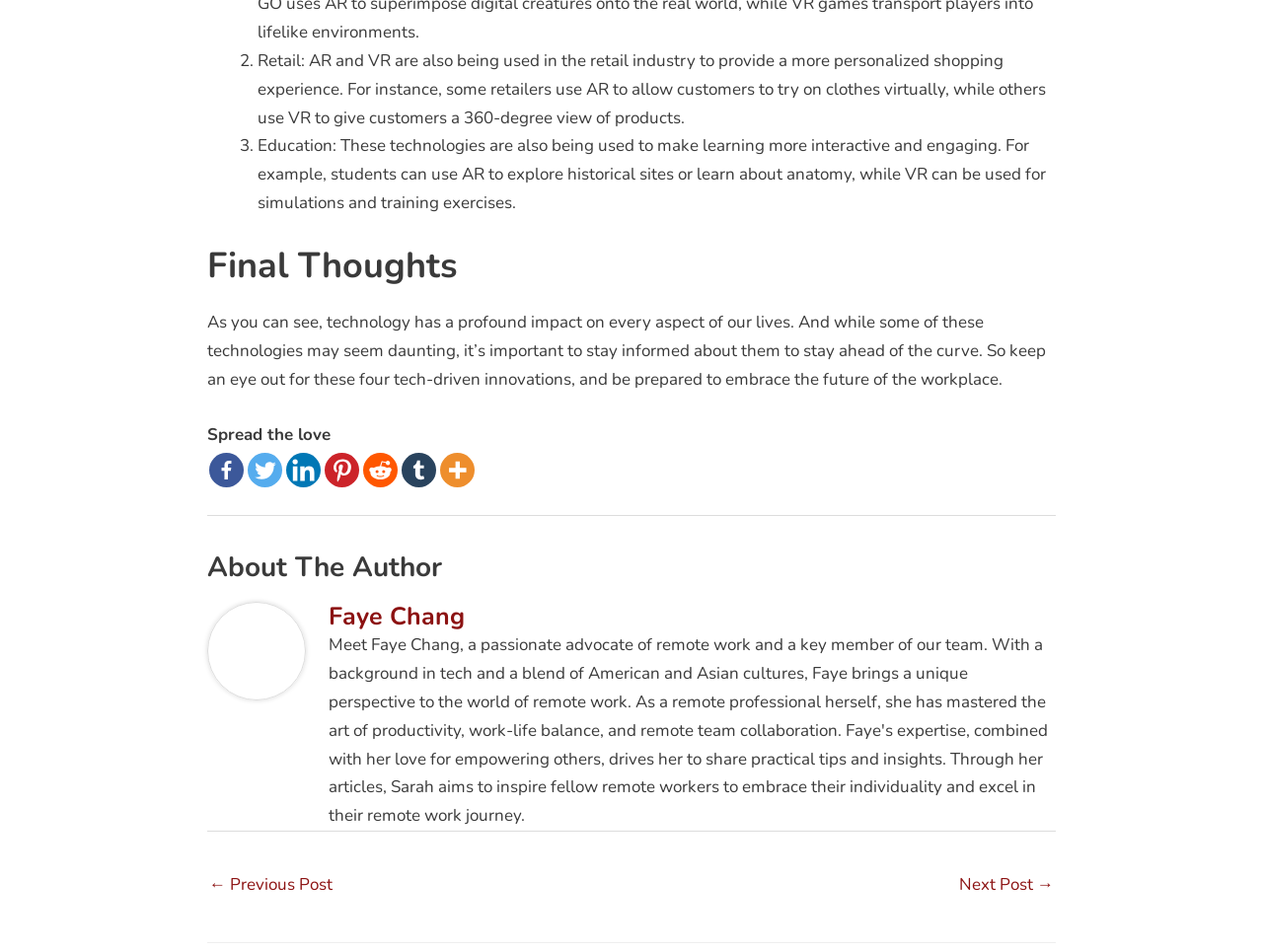Find the bounding box coordinates of the element to click in order to complete this instruction: "Read about the author". The bounding box coordinates must be four float numbers between 0 and 1, denoted as [left, top, right, bottom].

[0.164, 0.577, 0.836, 0.615]